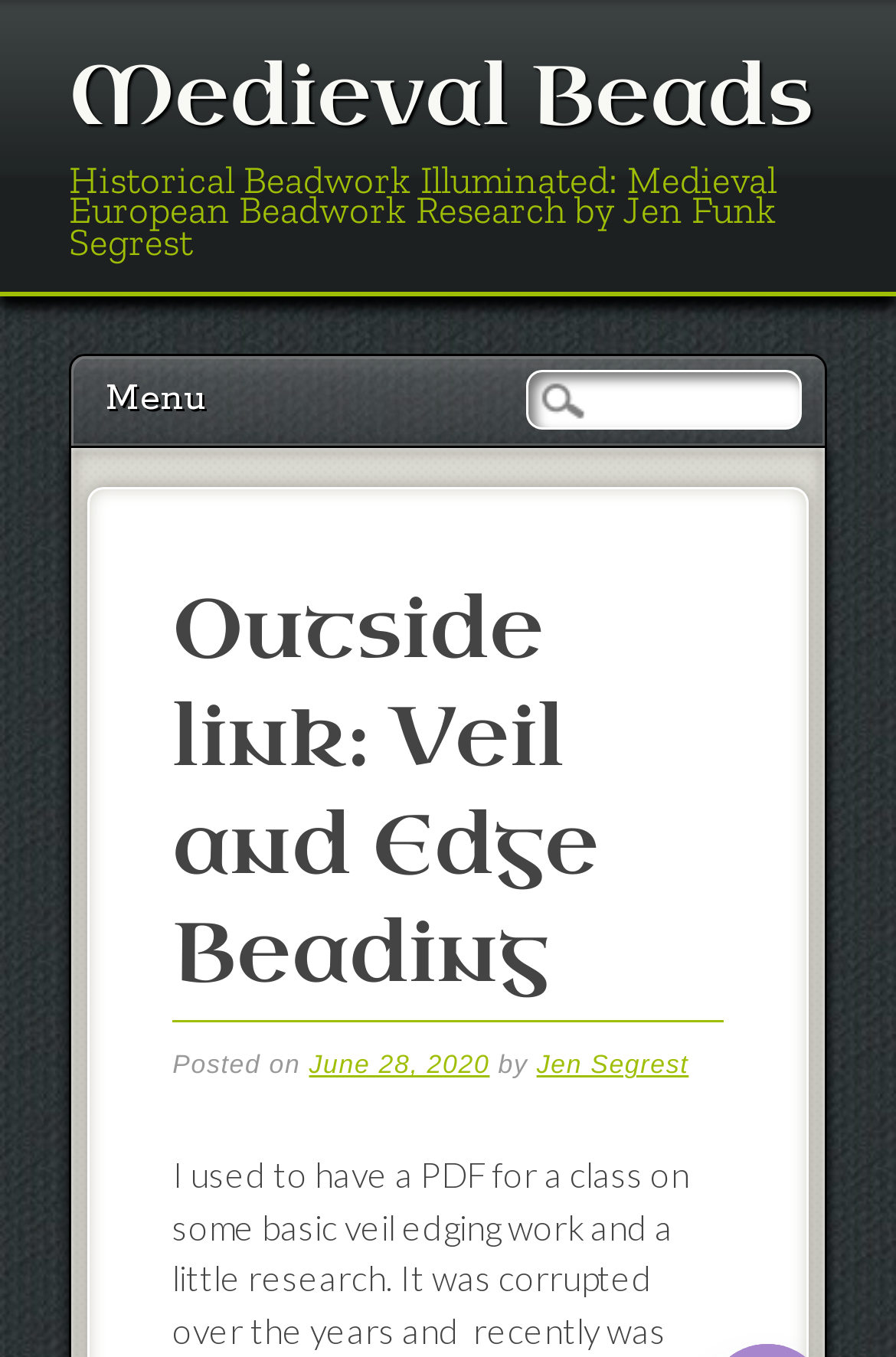Show the bounding box coordinates for the HTML element as described: "June 28, 2020".

[0.345, 0.776, 0.547, 0.796]